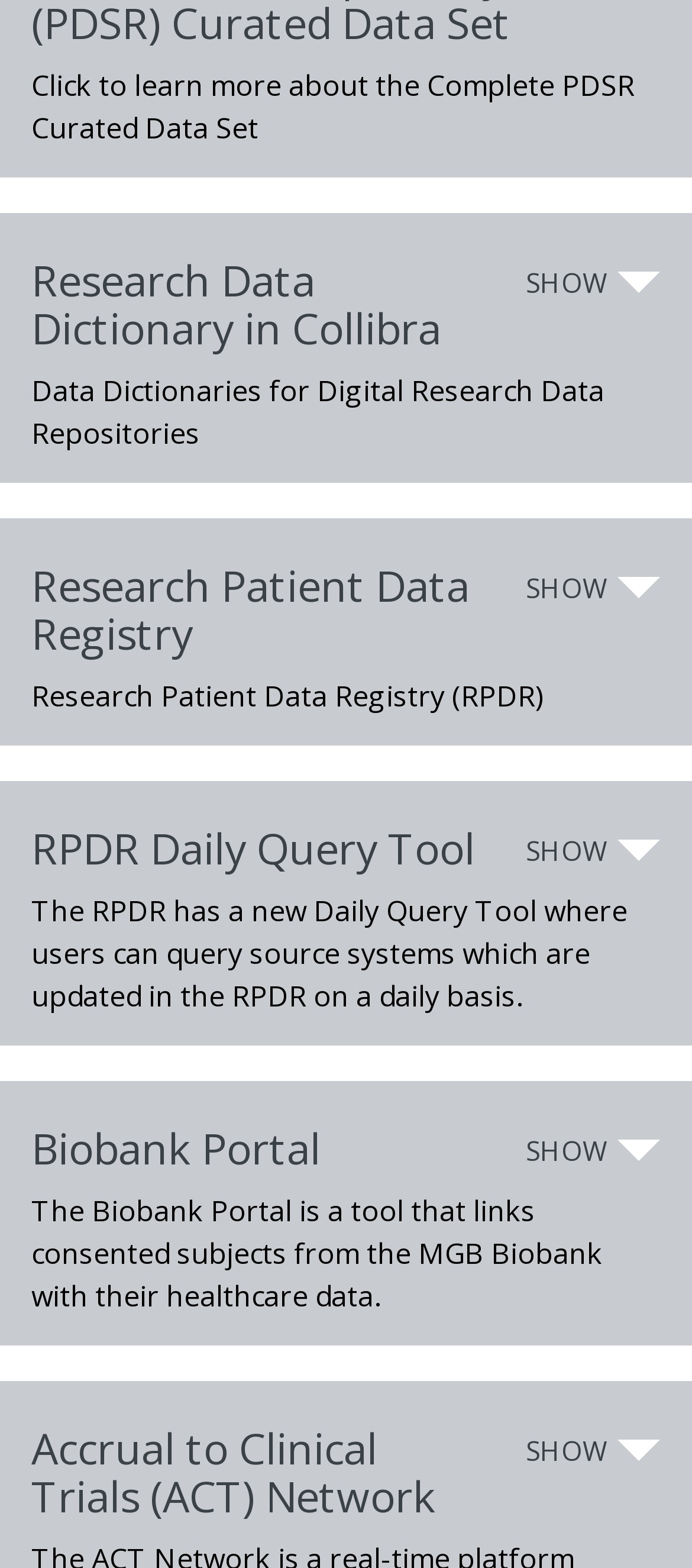Given the element description: "Tutors Login >", predict the bounding box coordinates of the UI element it refers to, using four float numbers between 0 and 1, i.e., [left, top, right, bottom].

None